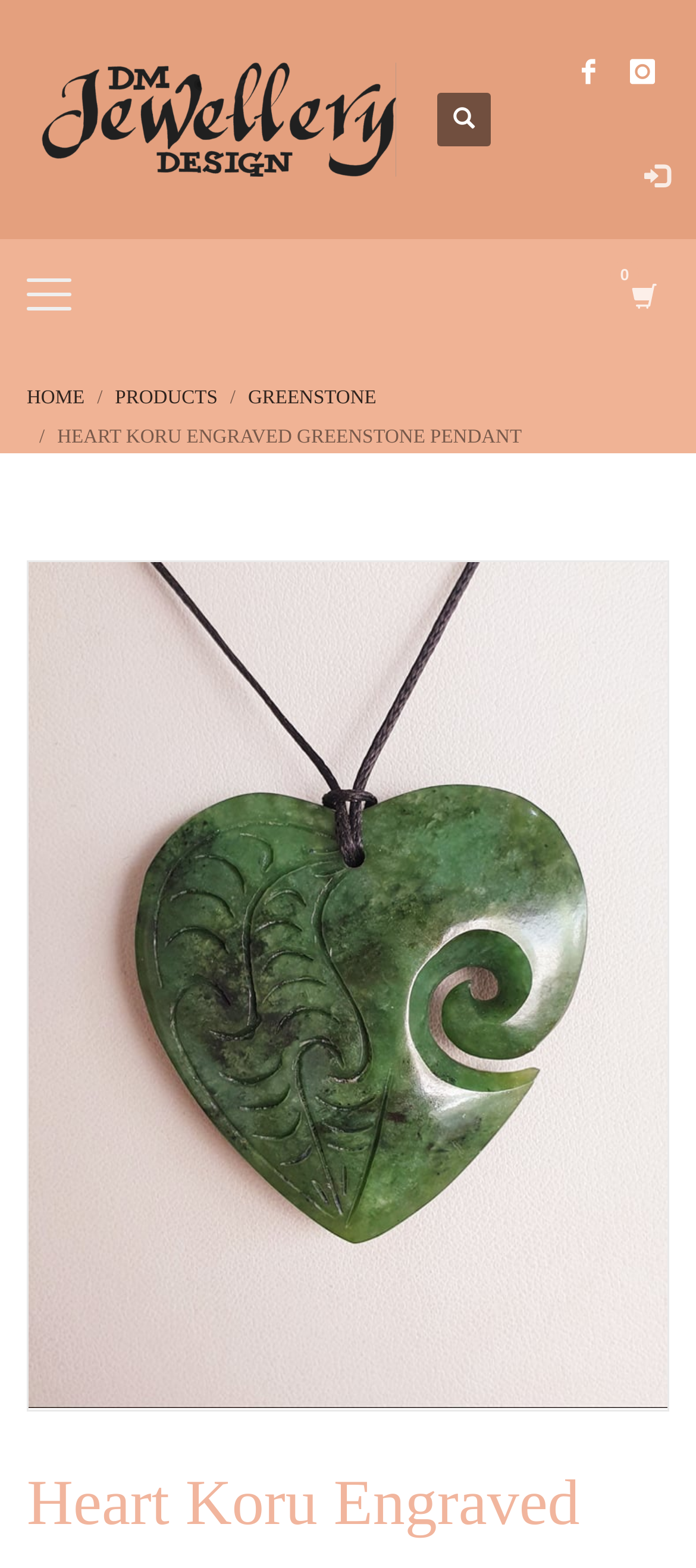Please examine the image and answer the question with a detailed explanation:
What is the name of the company?

The company name can be found in the top left corner of the webpage, where it says 'DM Jewellery Design, New Zealand Owned & Operated'.